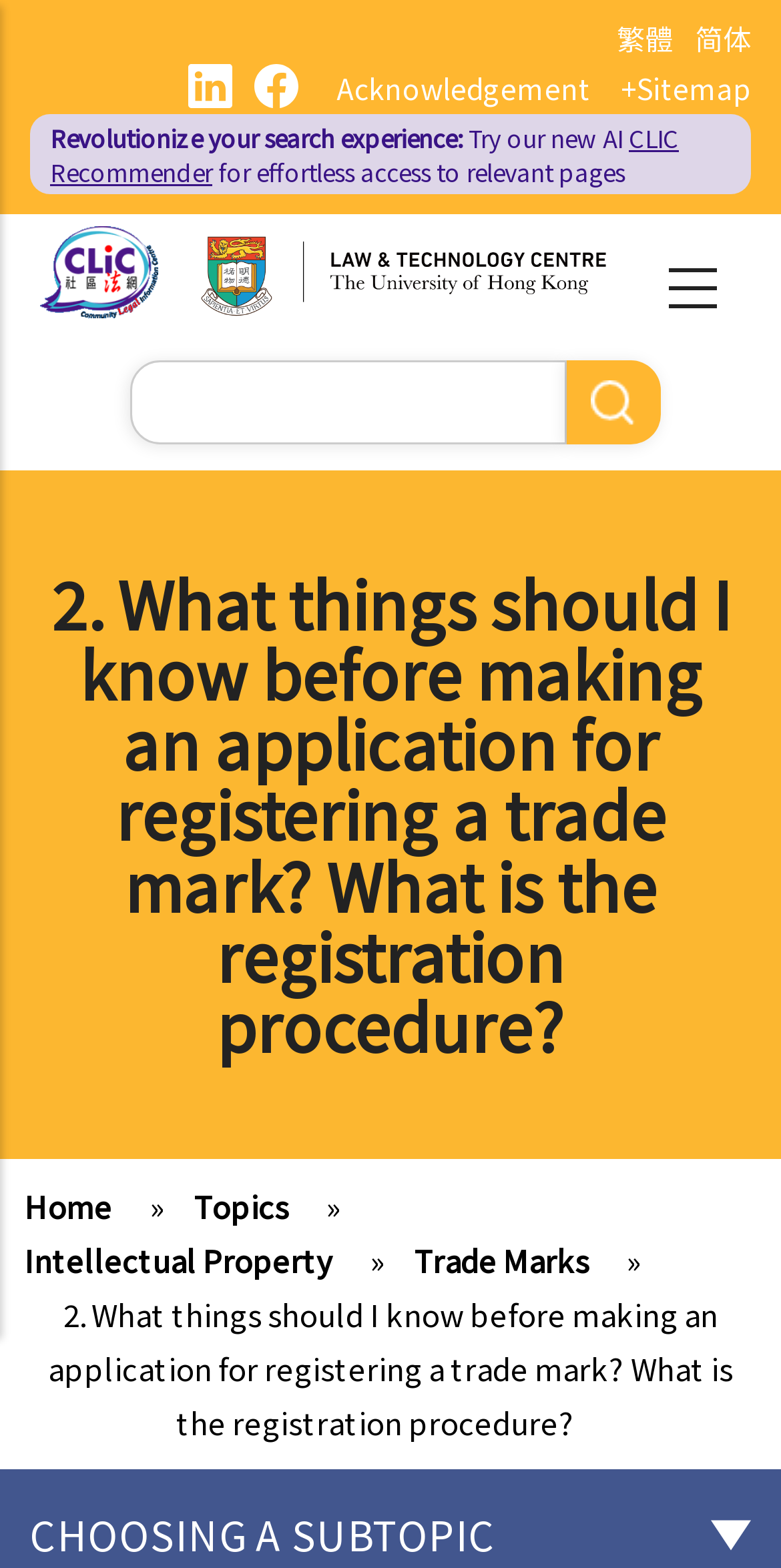Show the bounding box coordinates of the element that should be clicked to complete the task: "Visit EMAS website".

None